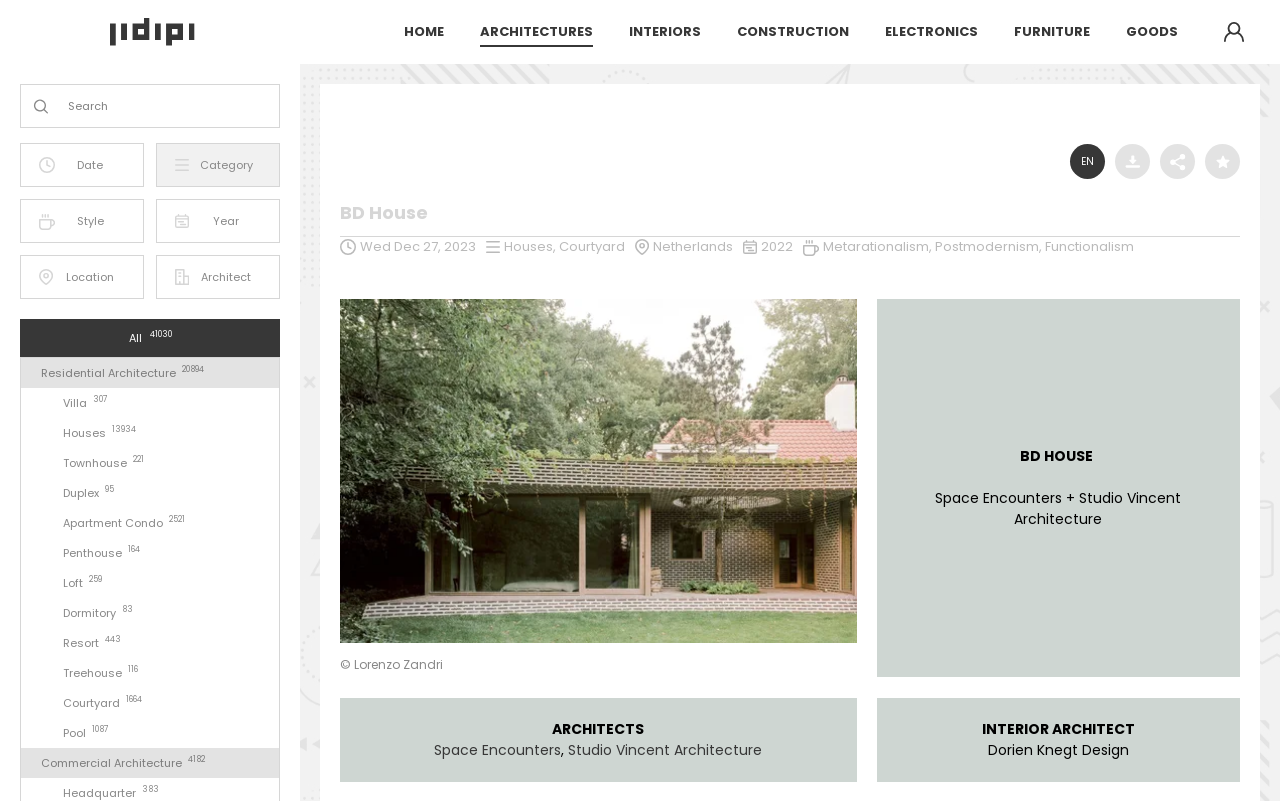Identify the bounding box coordinates for the element you need to click to achieve the following task: "Search for something". The coordinates must be four float values ranging from 0 to 1, formatted as [left, top, right, bottom].

[0.026, 0.123, 0.038, 0.142]